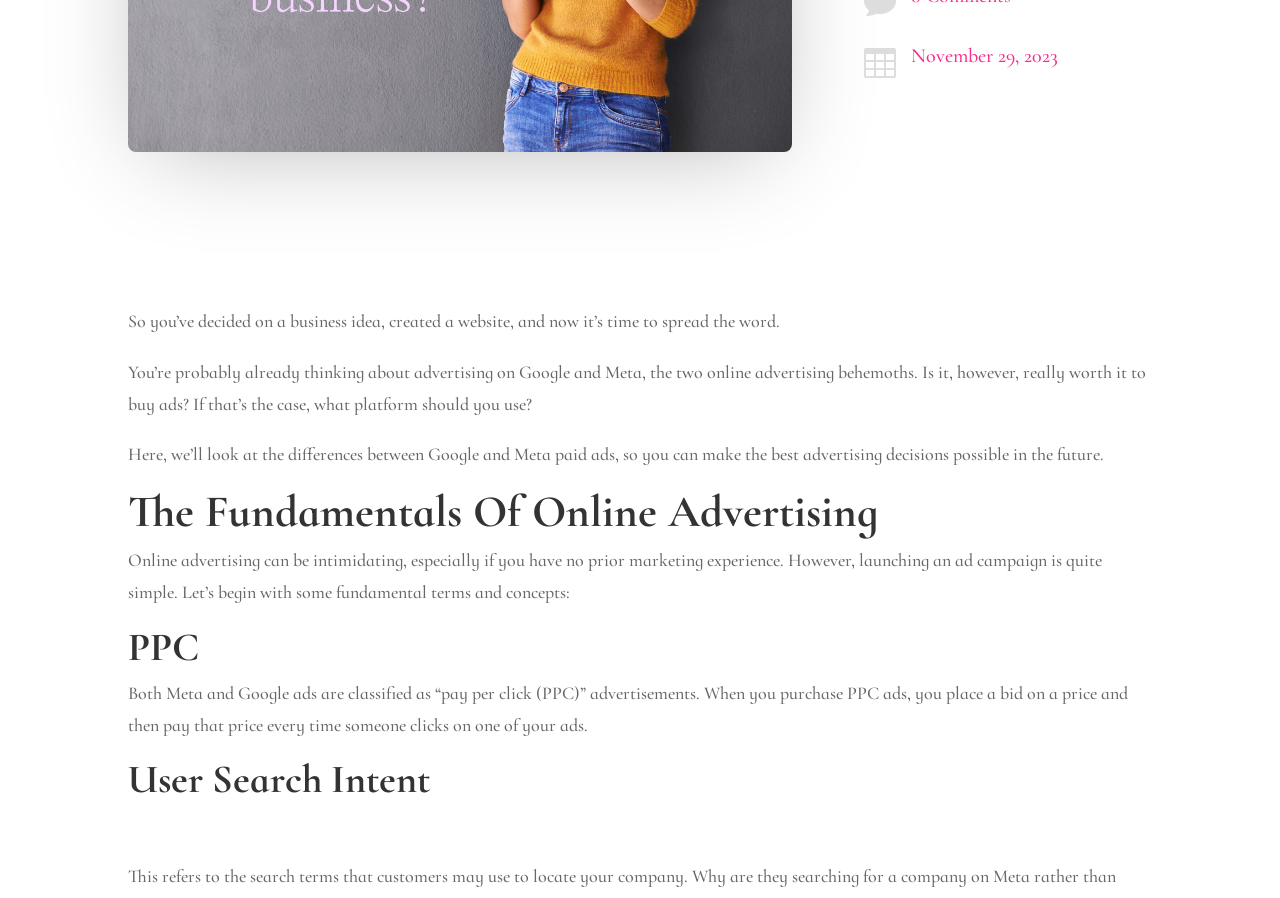Based on the element description: "Elegant Themes", identify the UI element and provide its bounding box coordinates. Use four float numbers between 0 and 1, [left, top, right, bottom].

[0.168, 0.672, 0.253, 0.693]